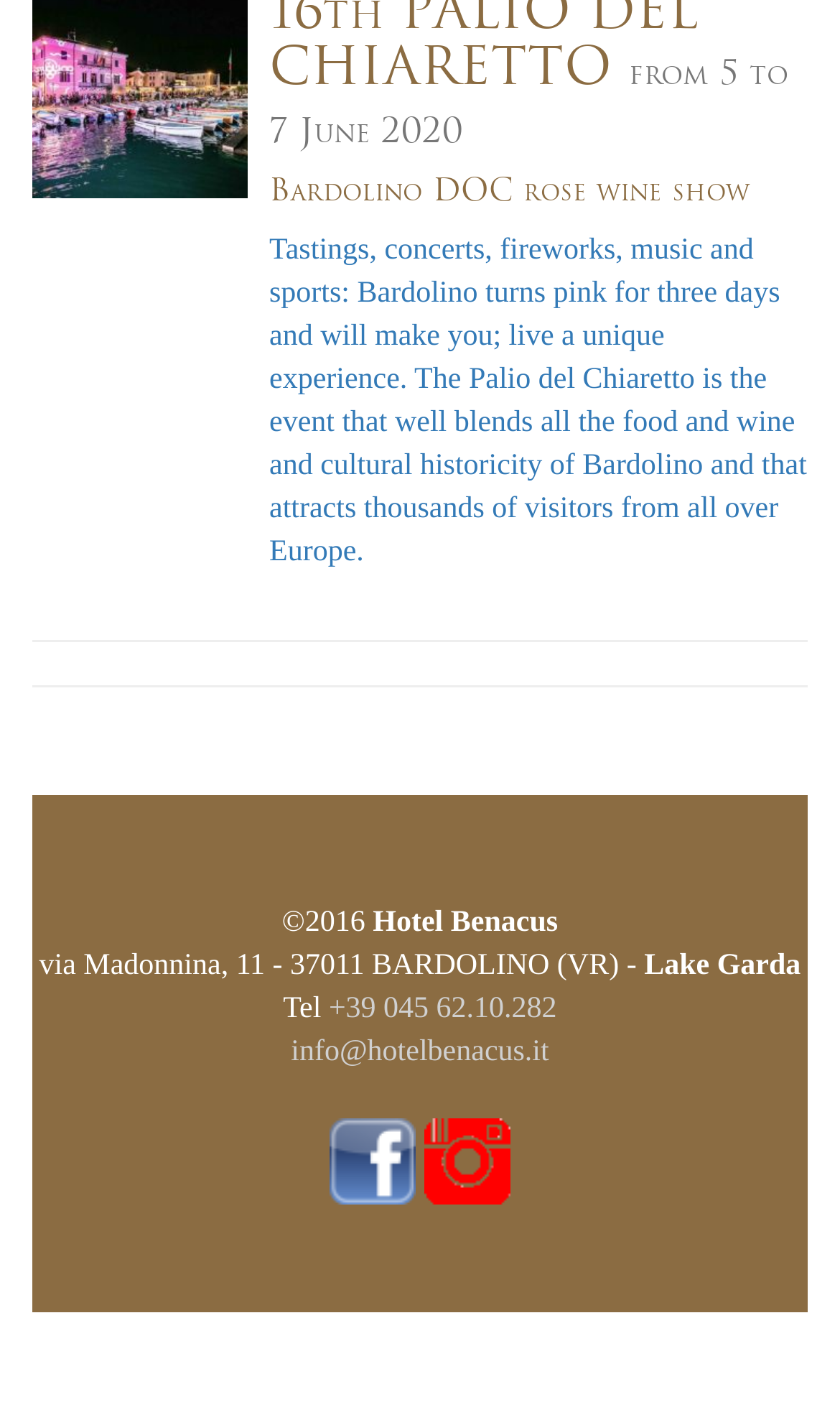What is the location of Hotel Benacus?
Answer the question with a thorough and detailed explanation.

The location of Hotel Benacus can be found in the address 'via Madonnina, 11 - 37011 BARDOLINO (VR) -' which is located in the contentinfo section of the webpage.